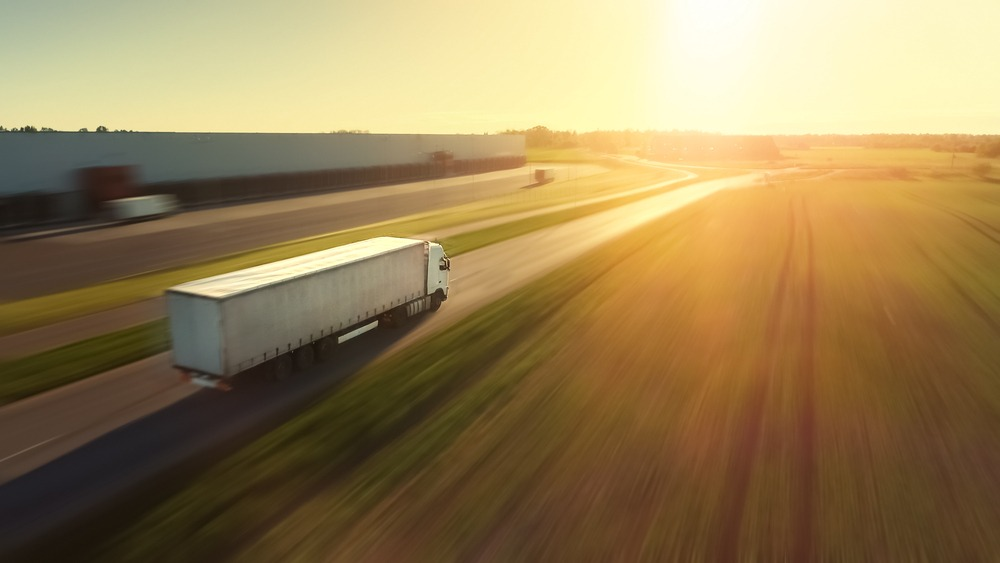What is the context of the image related to?
Respond with a short answer, either a single word or a phrase, based on the image.

Truck accidents